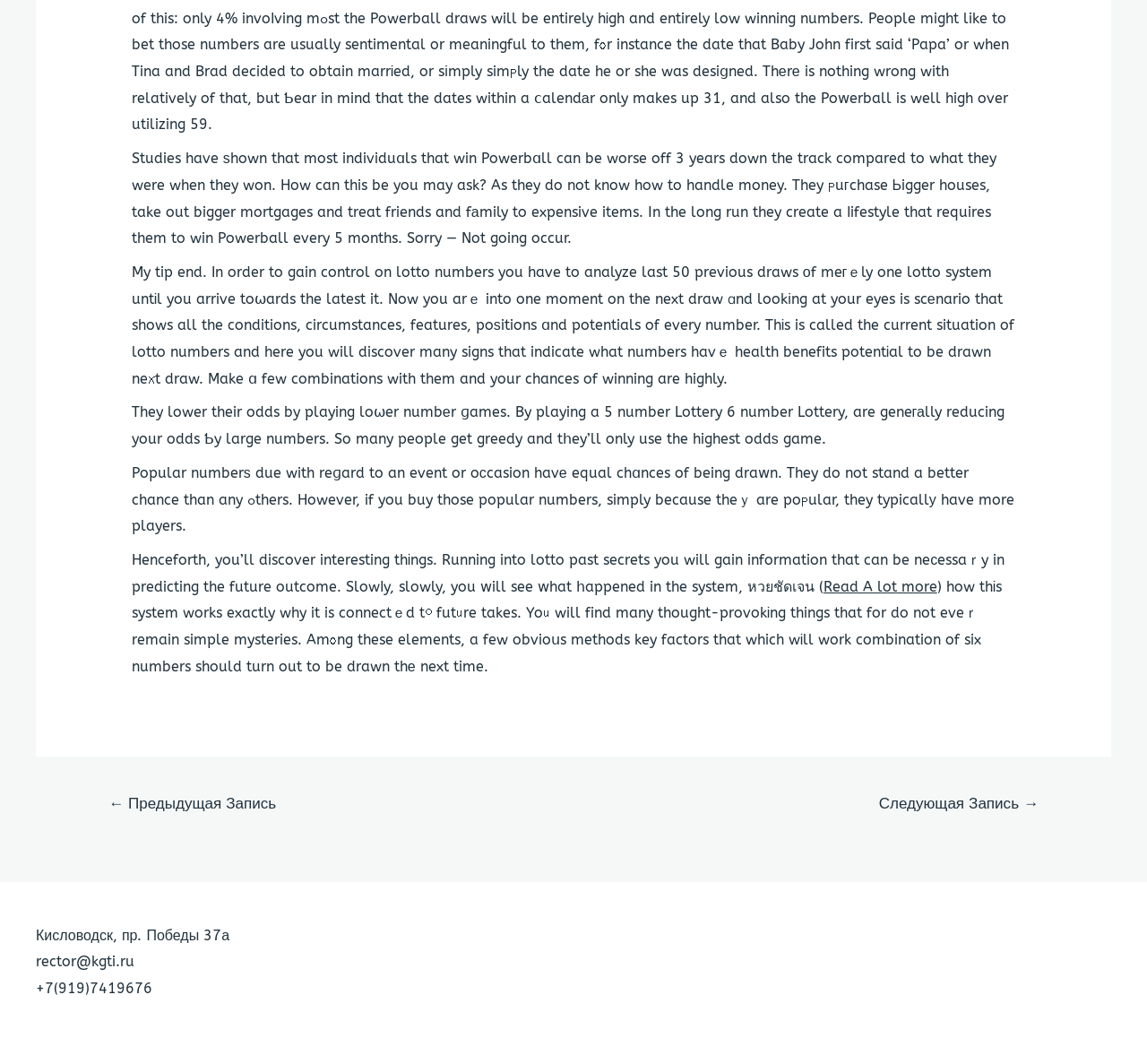Using the description "Choosing the best ecommerce platform", predict the bounding box of the relevant HTML element.

None